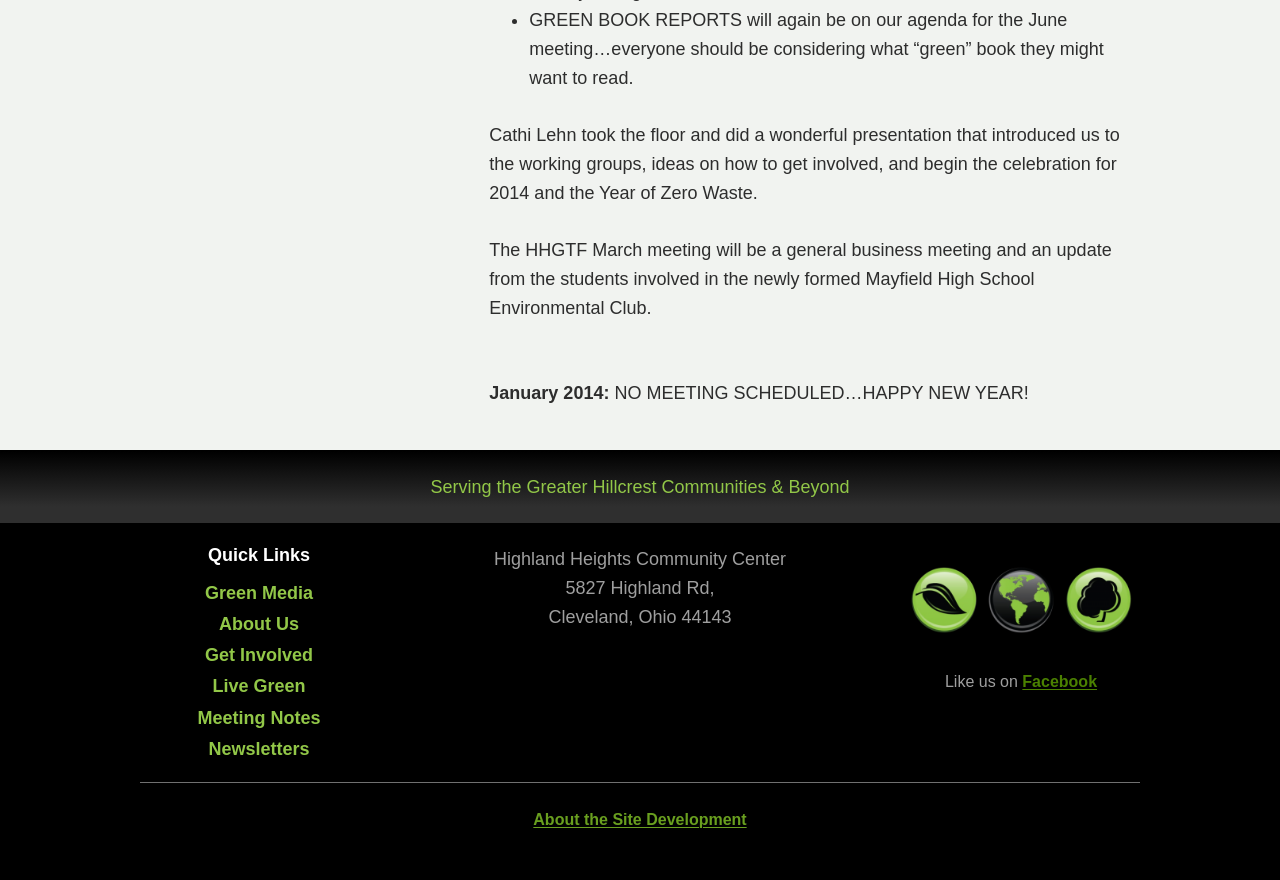Please determine the bounding box coordinates of the element to click in order to execute the following instruction: "explore Live Green". The coordinates should be four float numbers between 0 and 1, specified as [left, top, right, bottom].

[0.166, 0.777, 0.239, 0.785]